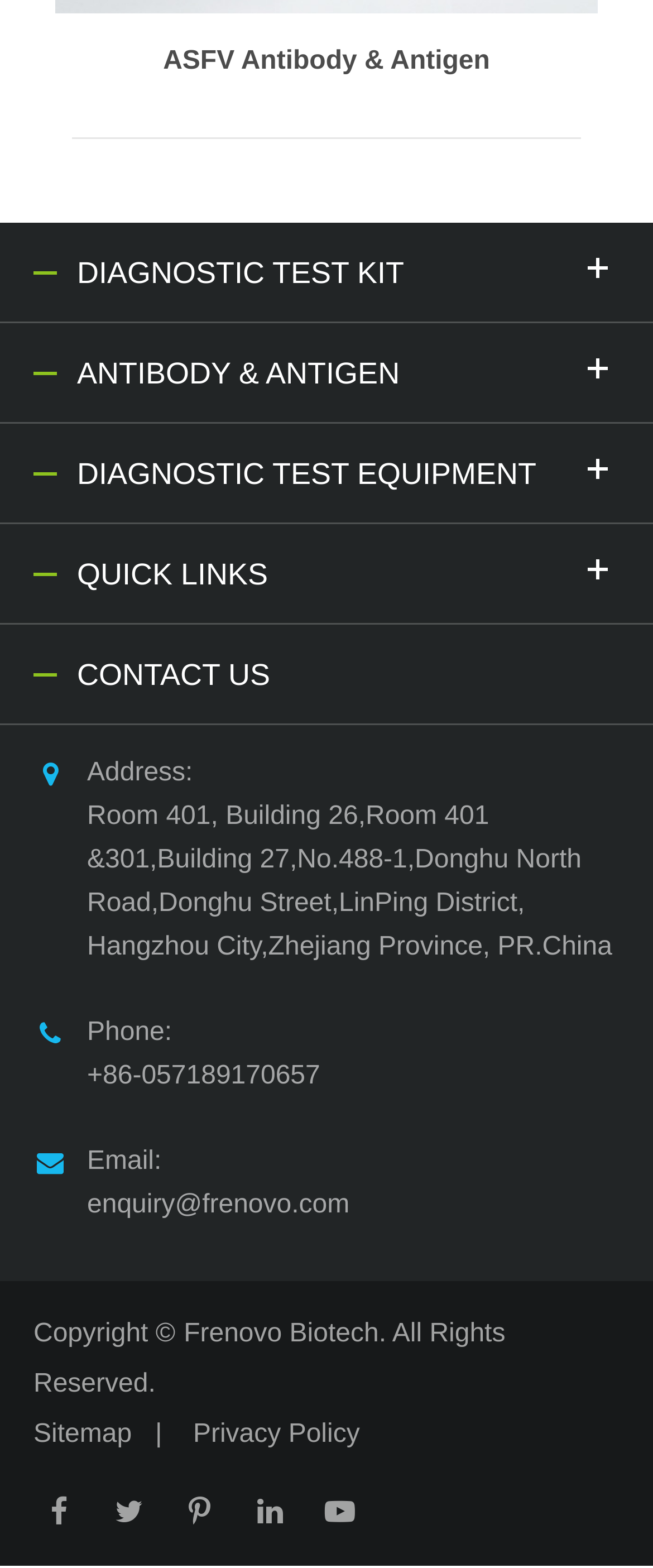Determine the bounding box coordinates for the UI element with the following description: "Privacy Policy". The coordinates should be four float numbers between 0 and 1, represented as [left, top, right, bottom].

[0.26, 0.905, 0.551, 0.924]